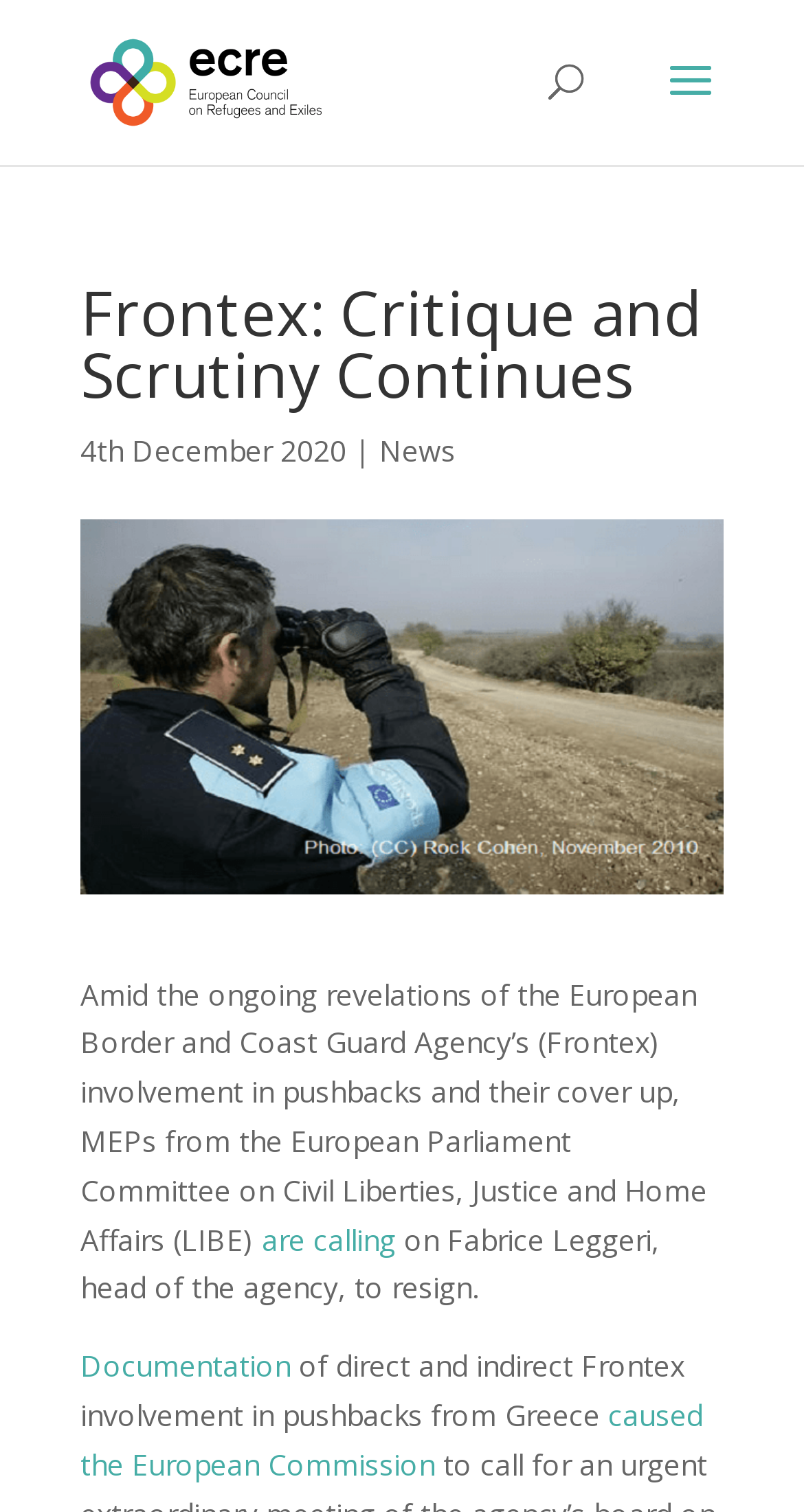What is the date of the news article?
Using the information from the image, give a concise answer in one word or a short phrase.

4th December 2020